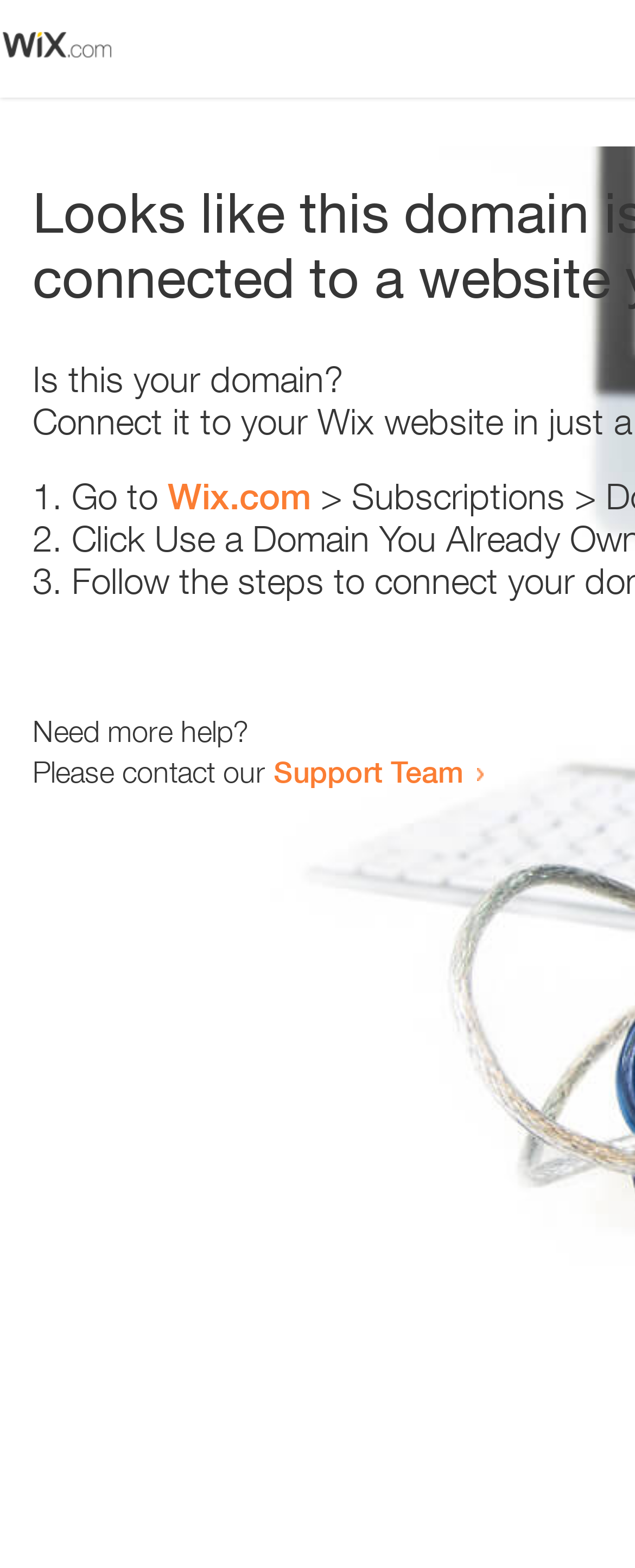What is the suggested action in step 1?
Based on the image, give a one-word or short phrase answer.

Go to Wix.com